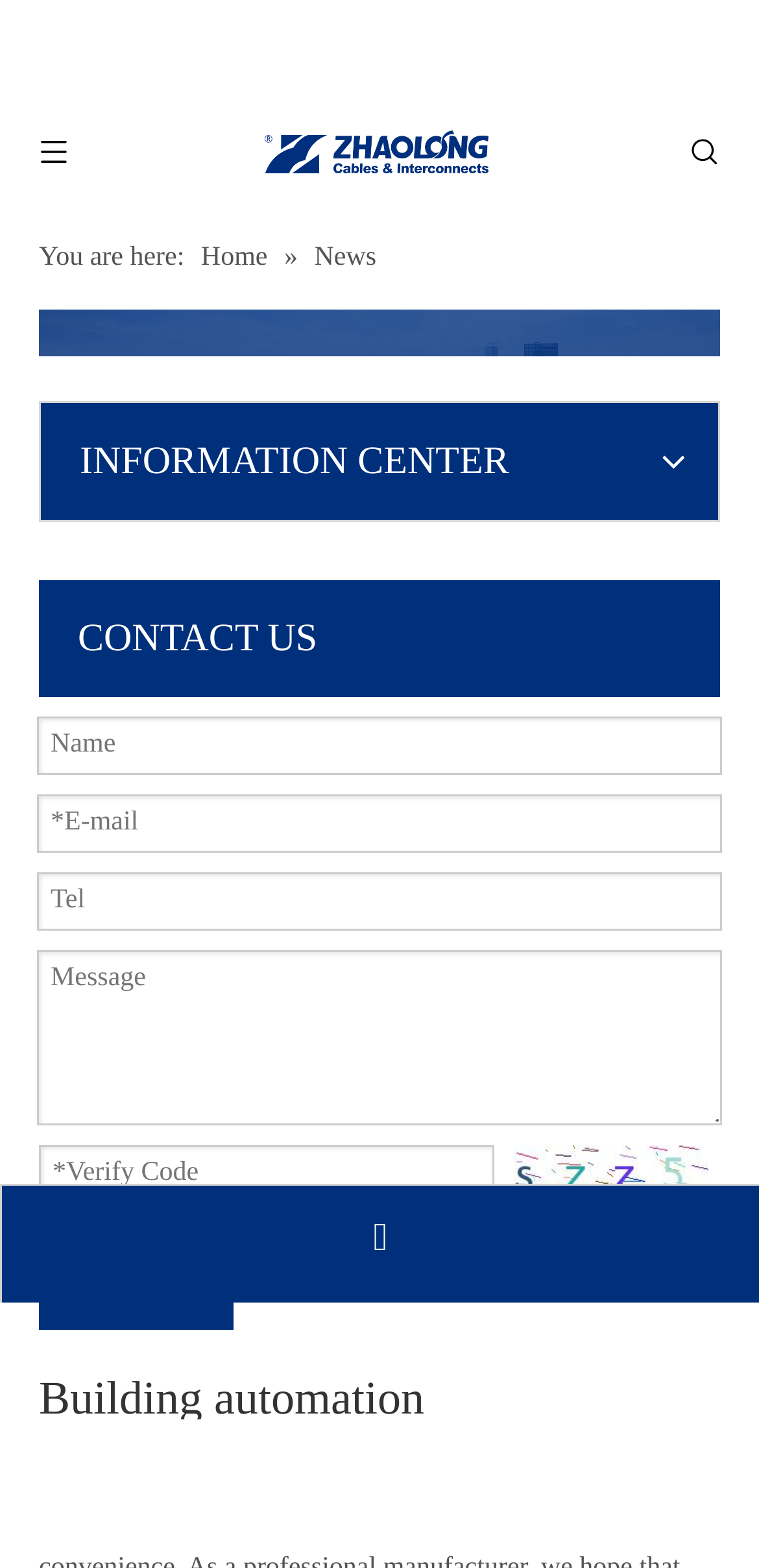Identify the bounding box coordinates of the area you need to click to perform the following instruction: "view March 2012".

None